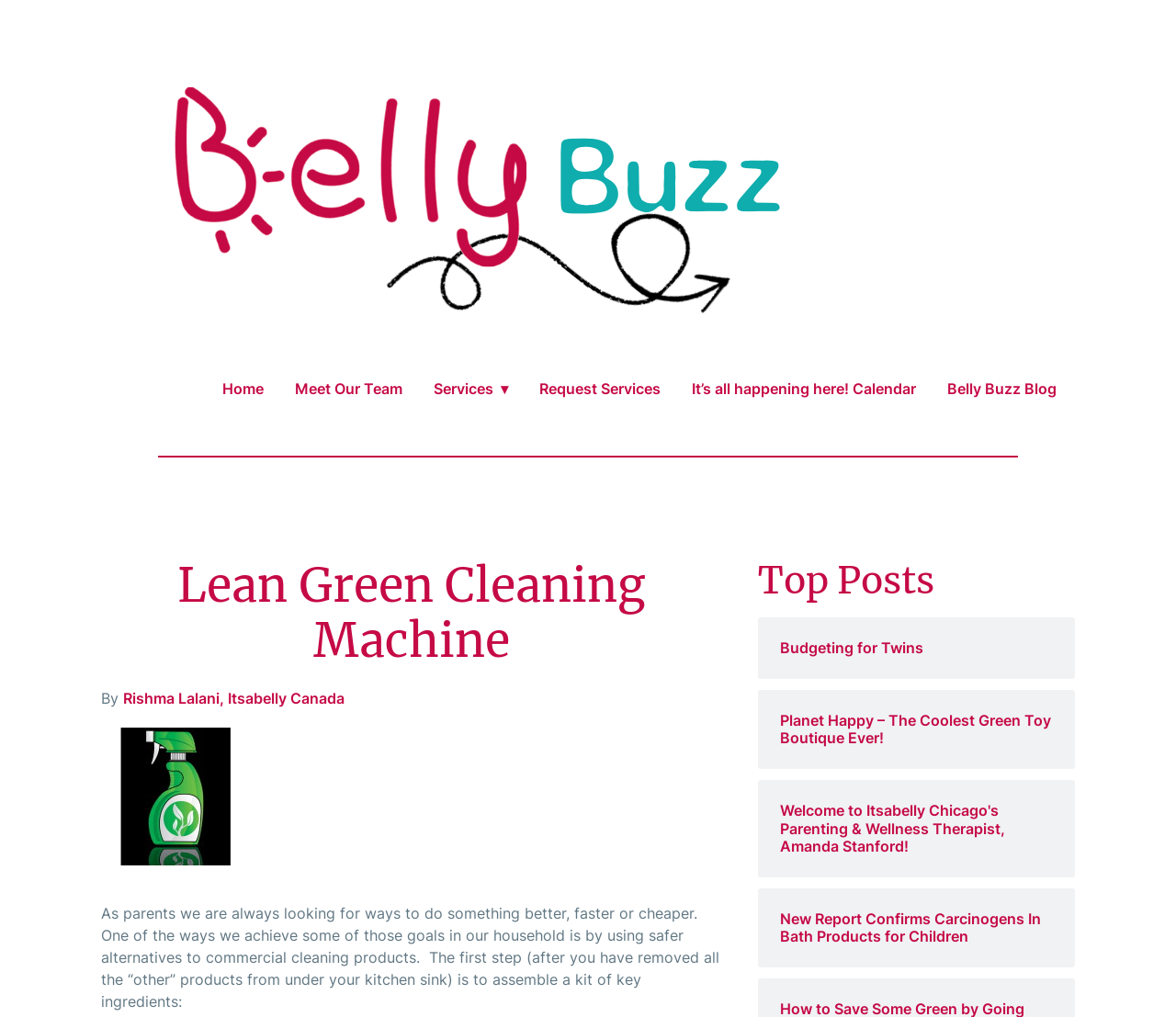Indicate the bounding box coordinates of the element that needs to be clicked to satisfy the following instruction: "Read the blog post by Rishma Lalani". The coordinates should be four float numbers between 0 and 1, i.e., [left, top, right, bottom].

[0.105, 0.677, 0.293, 0.695]